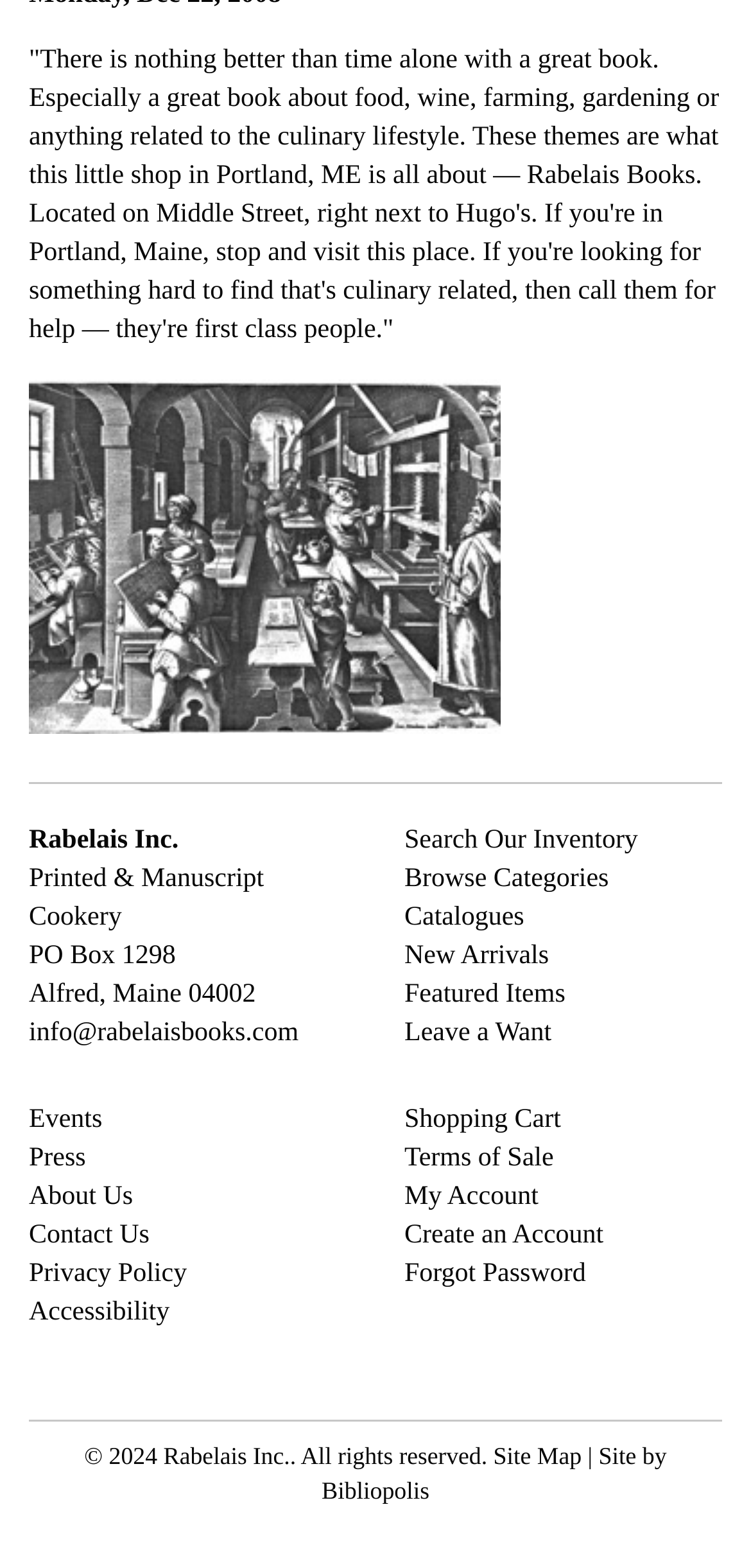Provide the bounding box coordinates of the section that needs to be clicked to accomplish the following instruction: "Search Our Inventory."

[0.538, 0.528, 0.849, 0.546]